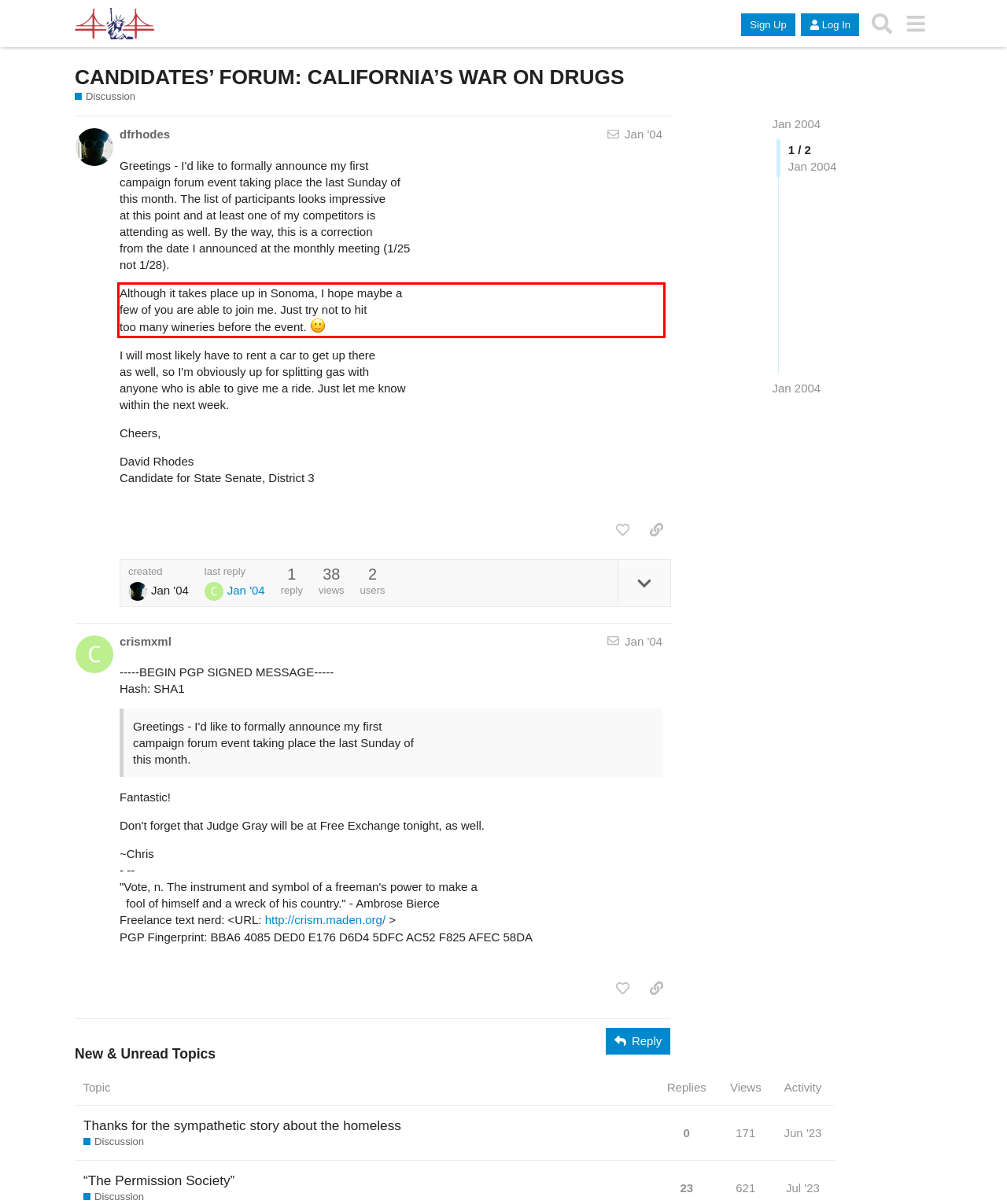Review the webpage screenshot provided, and perform OCR to extract the text from the red bounding box.

Although it takes place up in Sonoma, I hope maybe a few of you are able to join me. Just try not to hit too many wineries before the event.